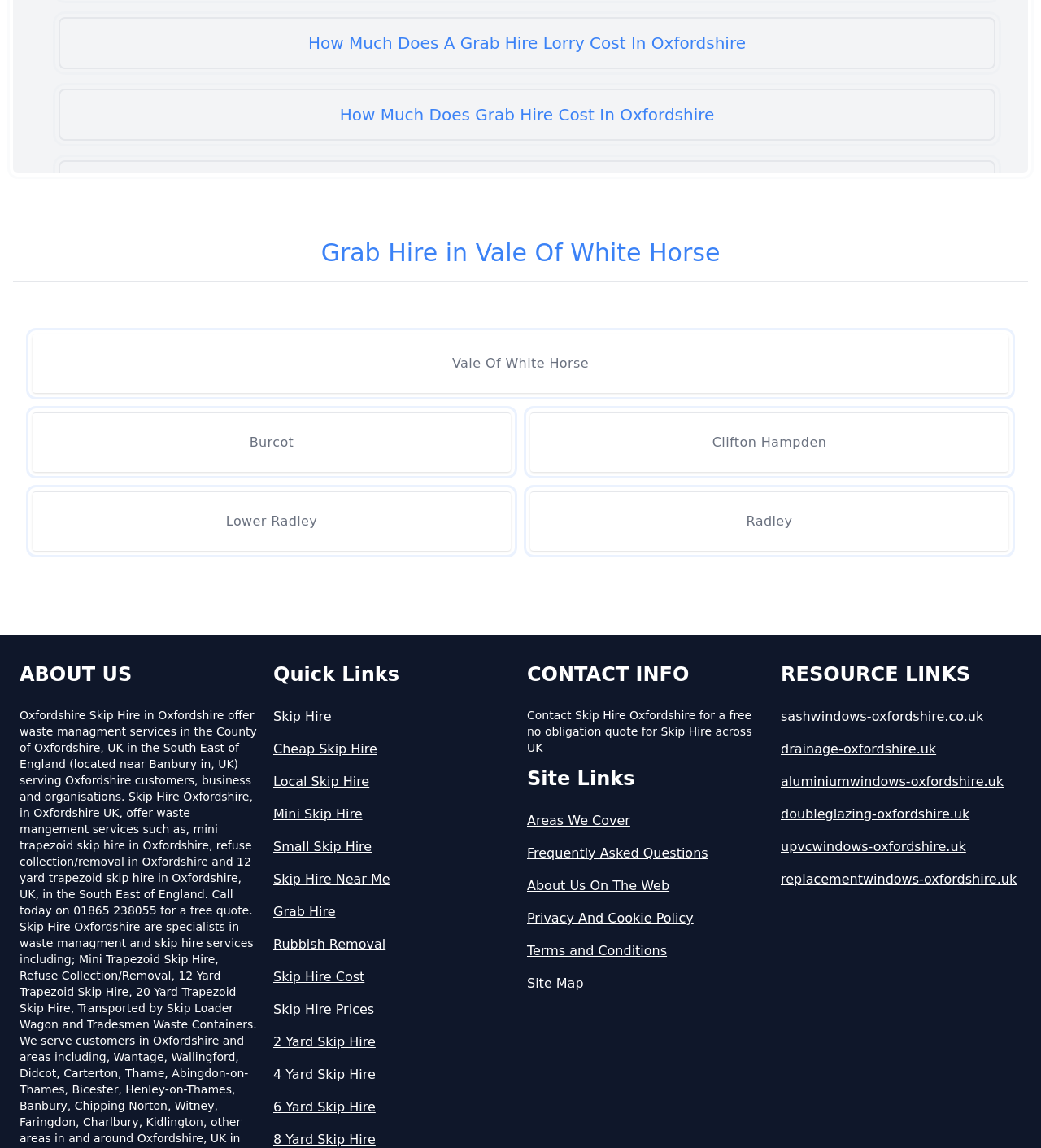Analyze the image and deliver a detailed answer to the question: What is the main service offered in Vale of White Horse?

The webpage has a heading 'Grab Hire in Vale Of White Horse' which suggests that the main service offered in Vale of White Horse is Grab Hire.